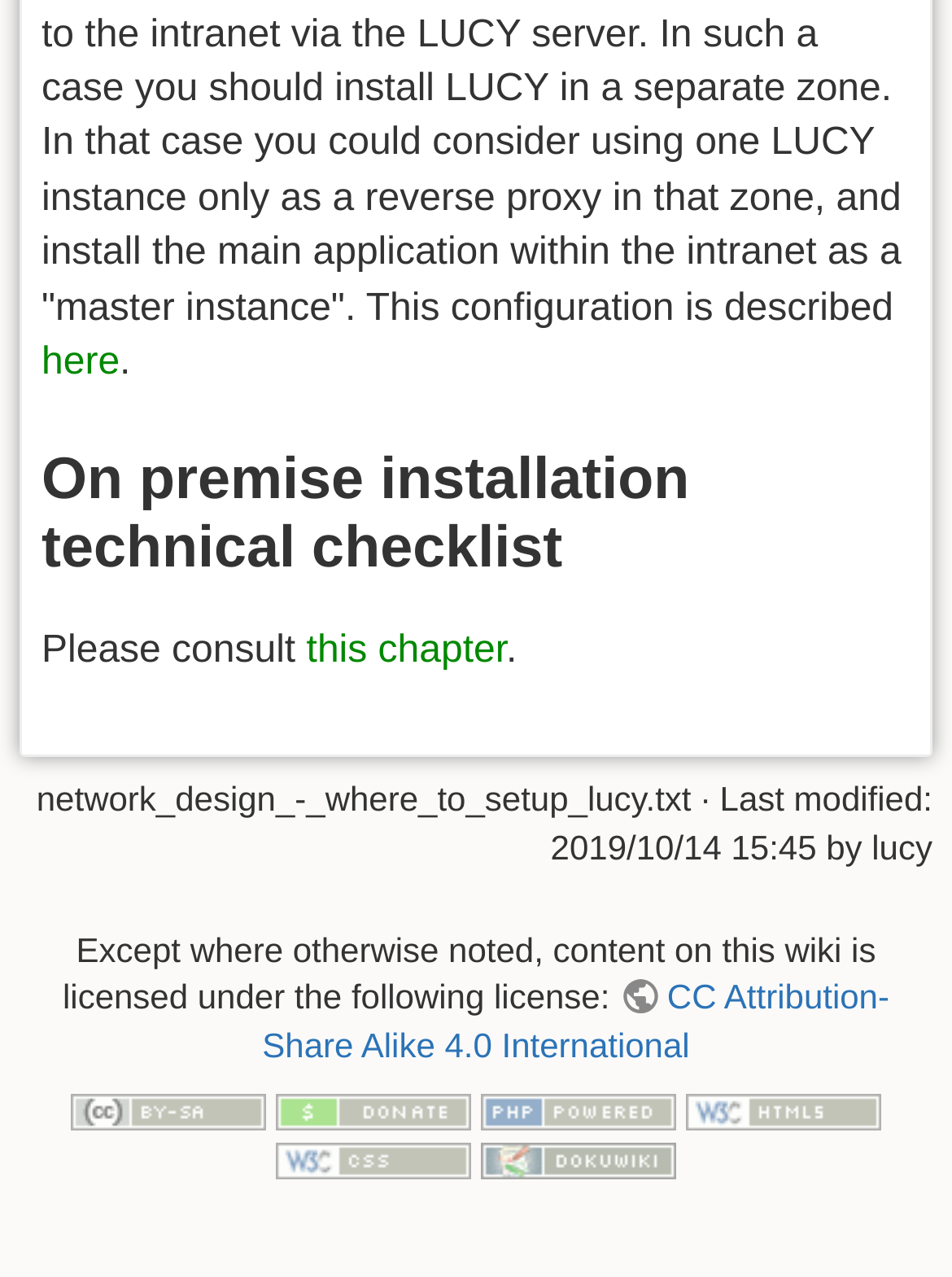Identify the bounding box coordinates for the UI element described as: "title="Donate"". The coordinates should be provided as four floats between 0 and 1: [left, top, right, bottom].

[0.29, 0.854, 0.495, 0.884]